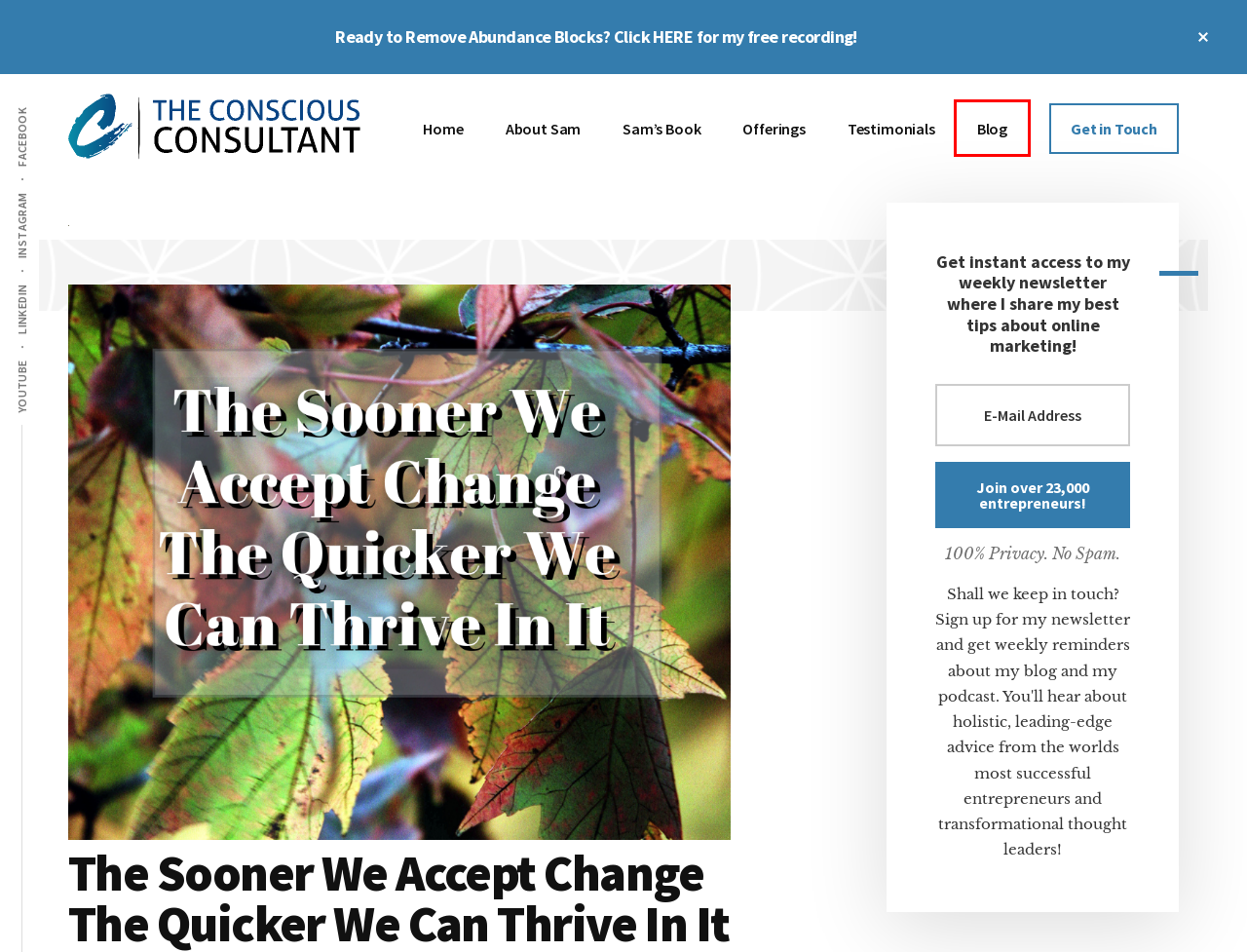Analyze the screenshot of a webpage with a red bounding box and select the webpage description that most accurately describes the new page resulting from clicking the element inside the red box. Here are the candidates:
A. Calendly - Sam Liebowitz
B. Services
C. emily
D. Everyday Awakening
E. Thoughts From An Expanding Mind
F. Testimonials
G. Get in Touch
H. Sam Liebowitz – The Conscious Consultant

E